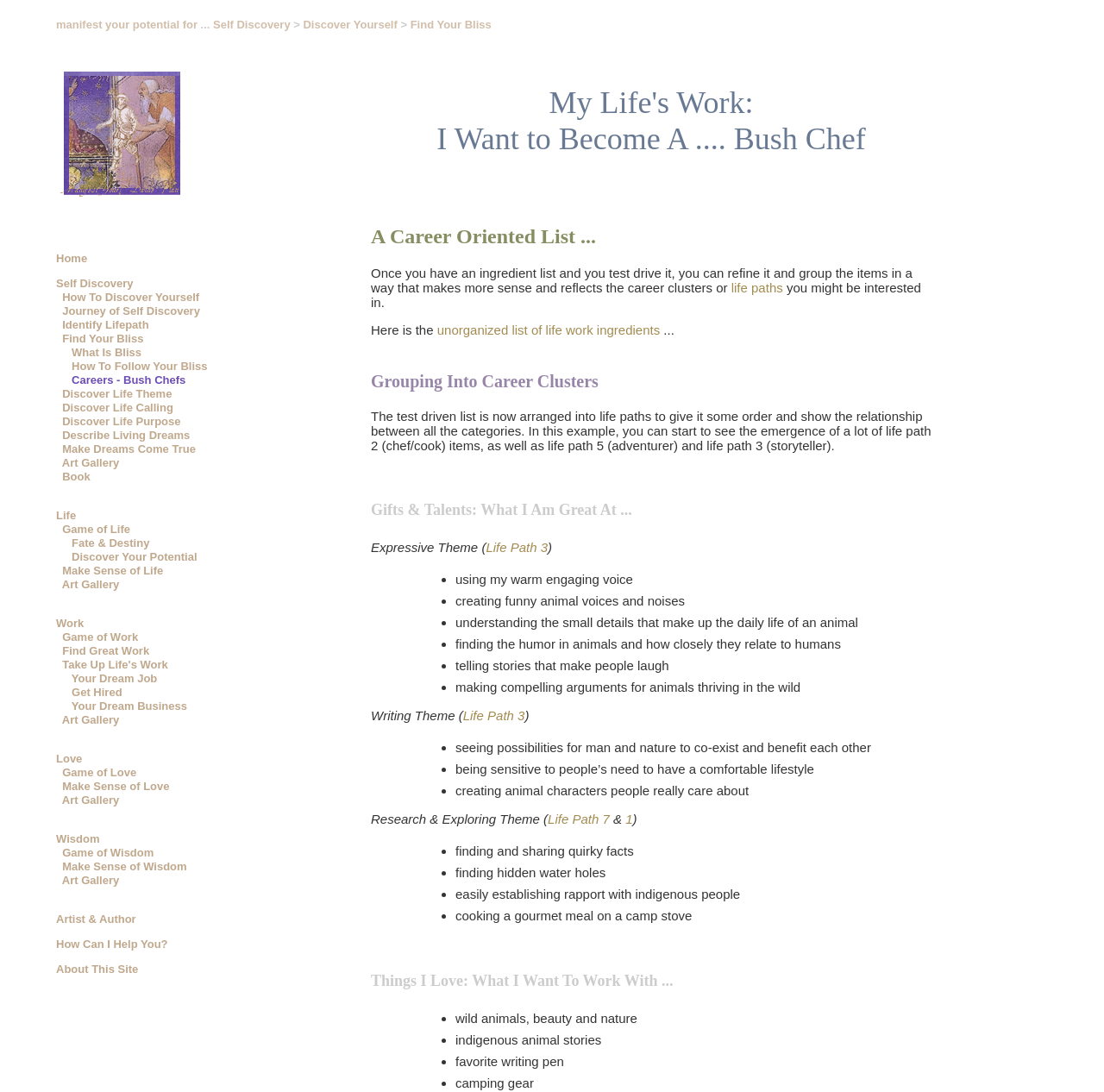Please reply with a single word or brief phrase to the question: 
What is the link text that appears at the top-left corner of the webpage?

MAnifest Your Potential... Cadmus SOwing Seeds of Change & Hope